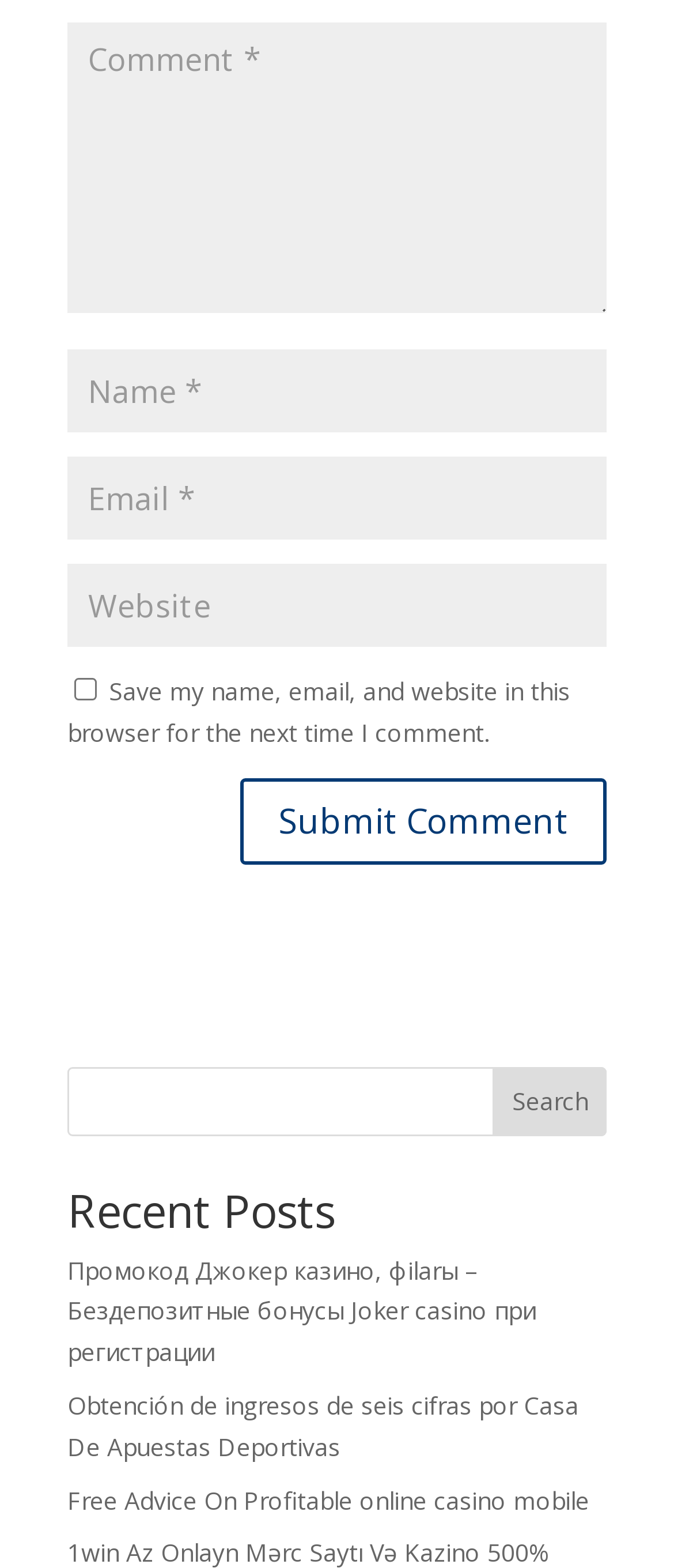Find the bounding box coordinates of the clickable region needed to perform the following instruction: "Enter a comment". The coordinates should be provided as four float numbers between 0 and 1, i.e., [left, top, right, bottom].

[0.1, 0.015, 0.9, 0.2]